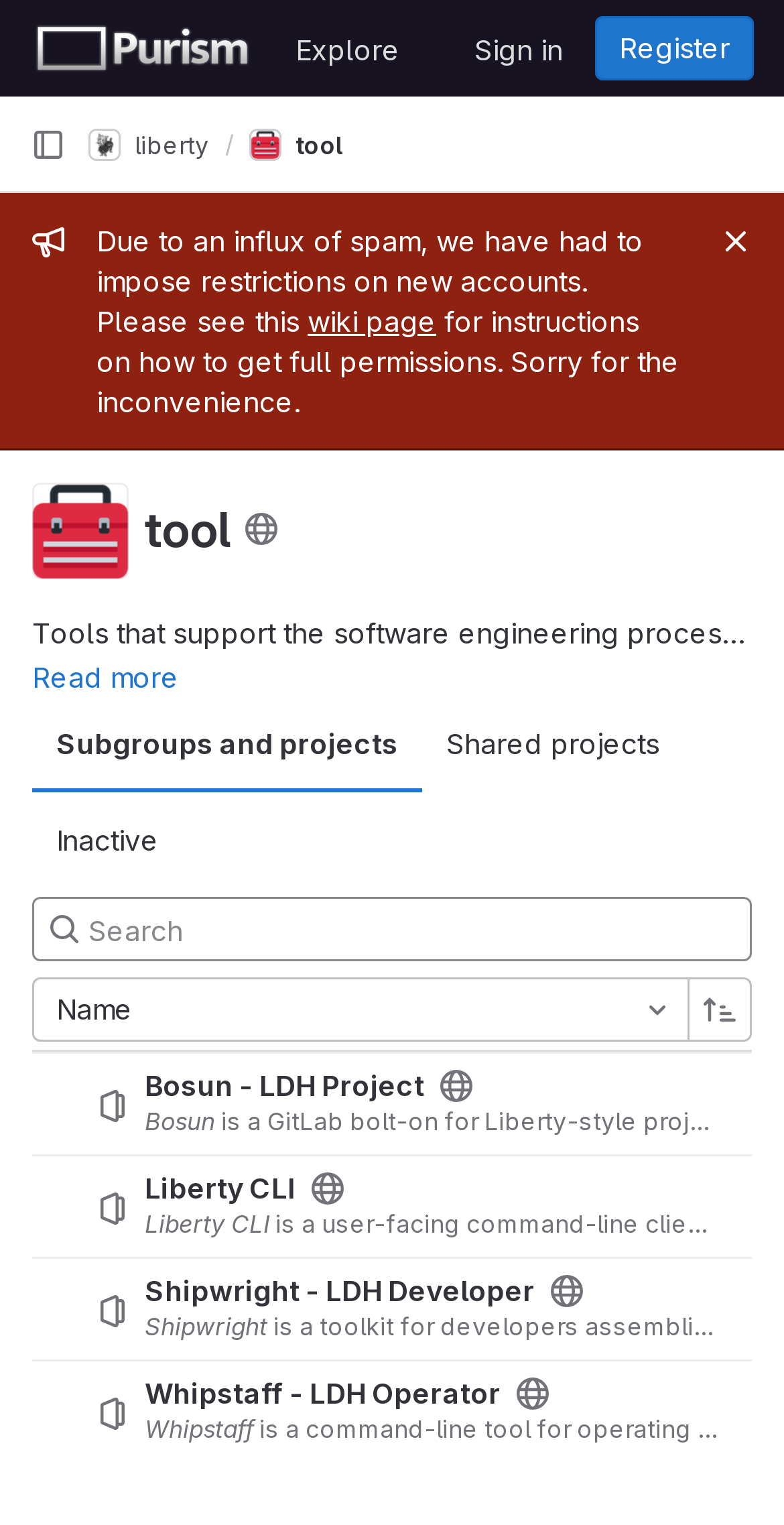Please identify the bounding box coordinates of the area that needs to be clicked to fulfill the following instruction: "View Bosun - LDH Project."

[0.185, 0.702, 0.541, 0.723]